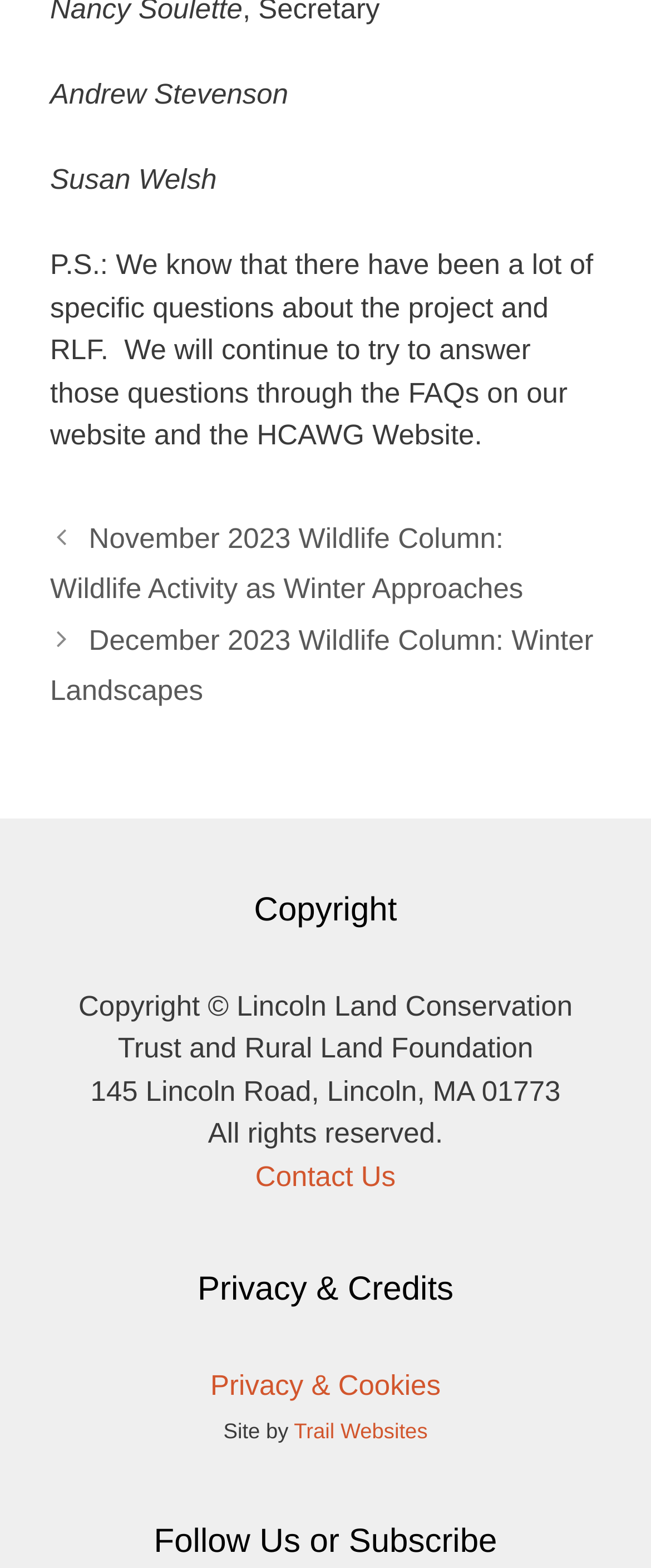Answer the question with a brief word or phrase:
What is the address of Lincoln Land Conservation Trust and Rural Land Foundation?

145 Lincoln Road, Lincoln, MA 01773